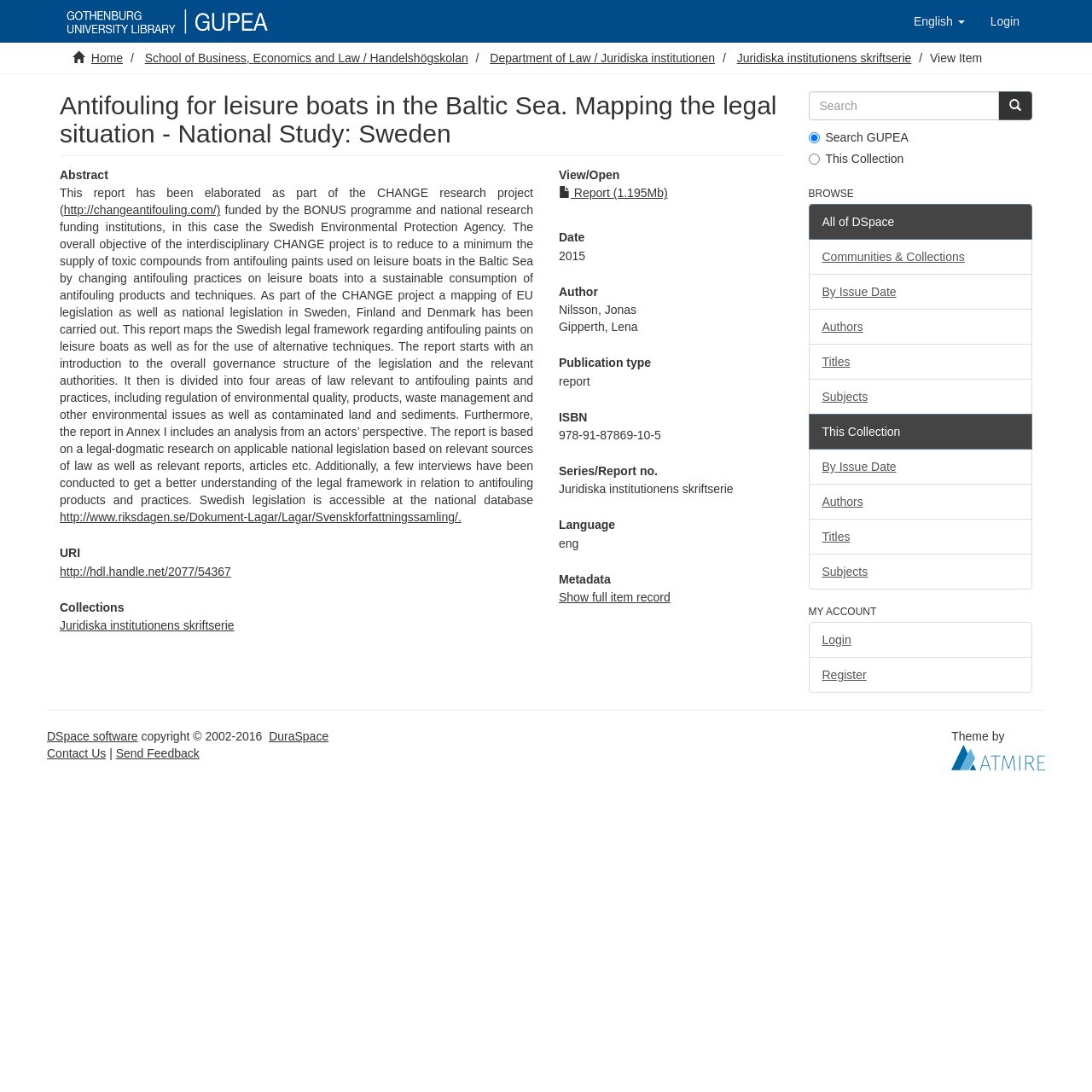Locate the bounding box coordinates of the element that needs to be clicked to carry out the instruction: "Search for something". The coordinates should be given as four float numbers ranging from 0 to 1, i.e., [left, top, right, bottom].

[0.74, 0.084, 0.915, 0.11]